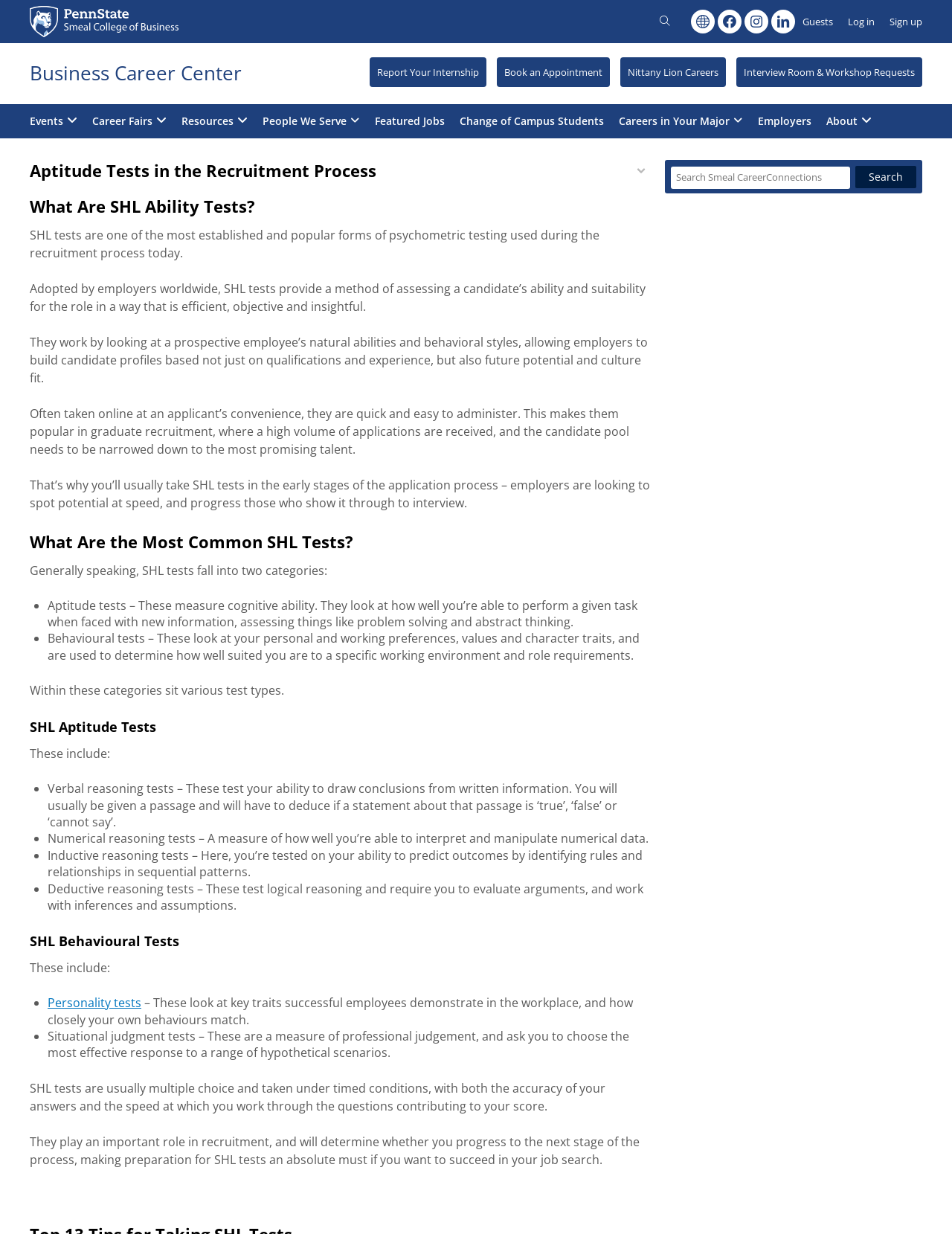What is the purpose of situational judgment tests?
With the help of the image, please provide a detailed response to the question.

I found the answer by reading the paragraph that describes situational judgment tests. It explains that these tests are a measure of professional judgement, and that they ask the test-taker to choose the most effective response to a range of hypothetical scenarios.